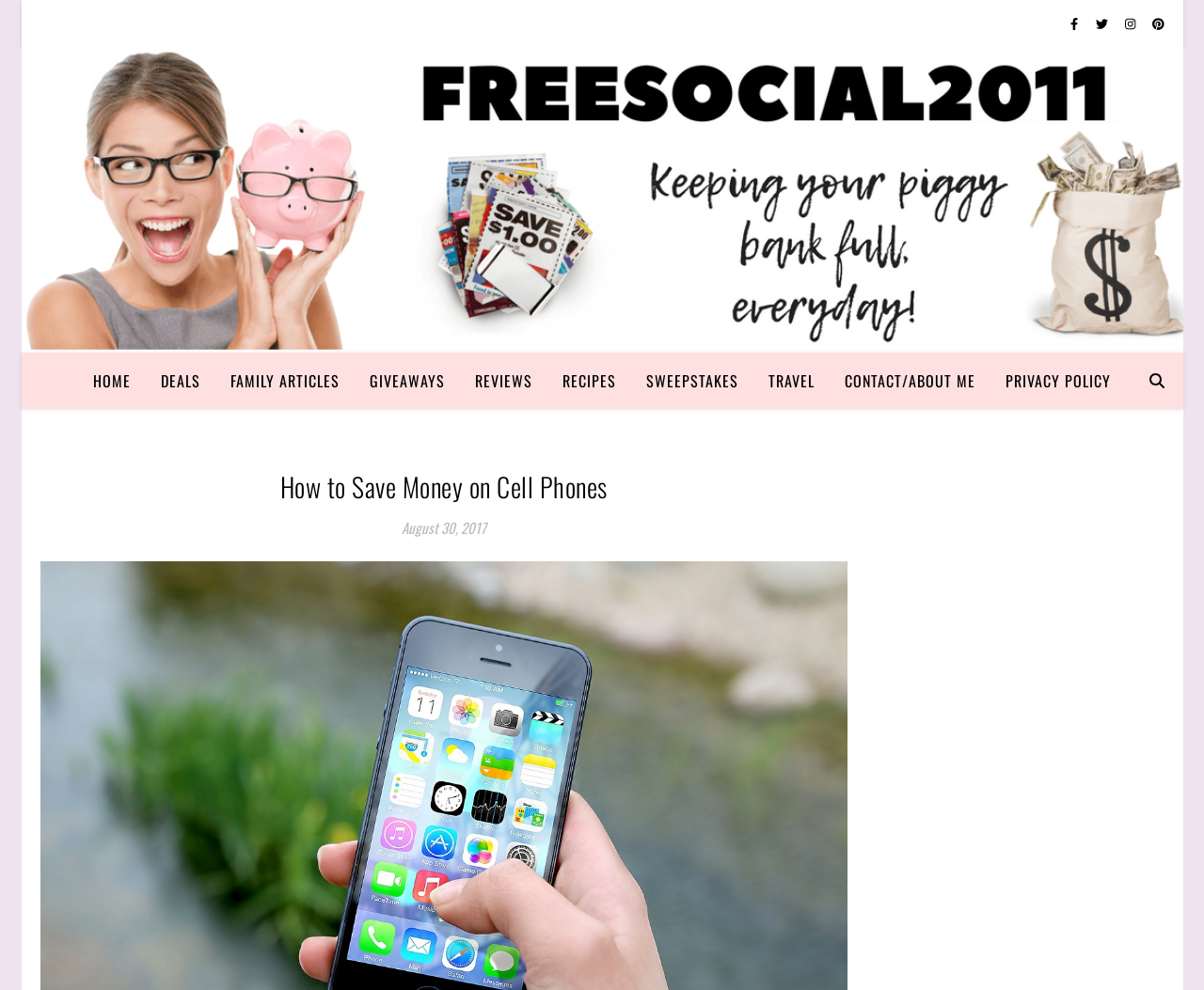Answer the question with a brief word or phrase:
What is the date mentioned in the article?

August 30, 2017